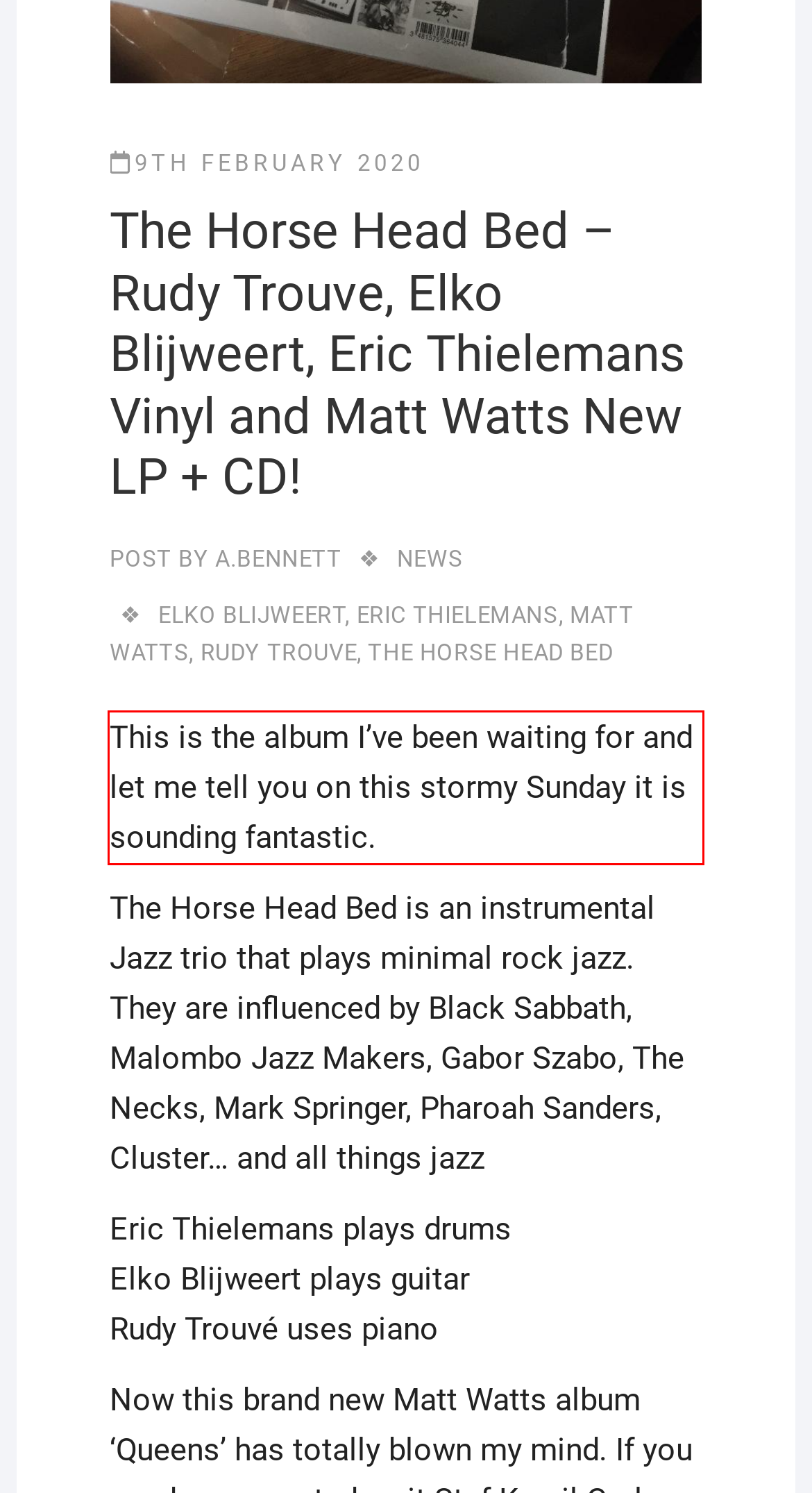You are presented with a webpage screenshot featuring a red bounding box. Perform OCR on the text inside the red bounding box and extract the content.

This is the album I’ve been waiting for and let me tell you on this stormy Sunday it is sounding fantastic.